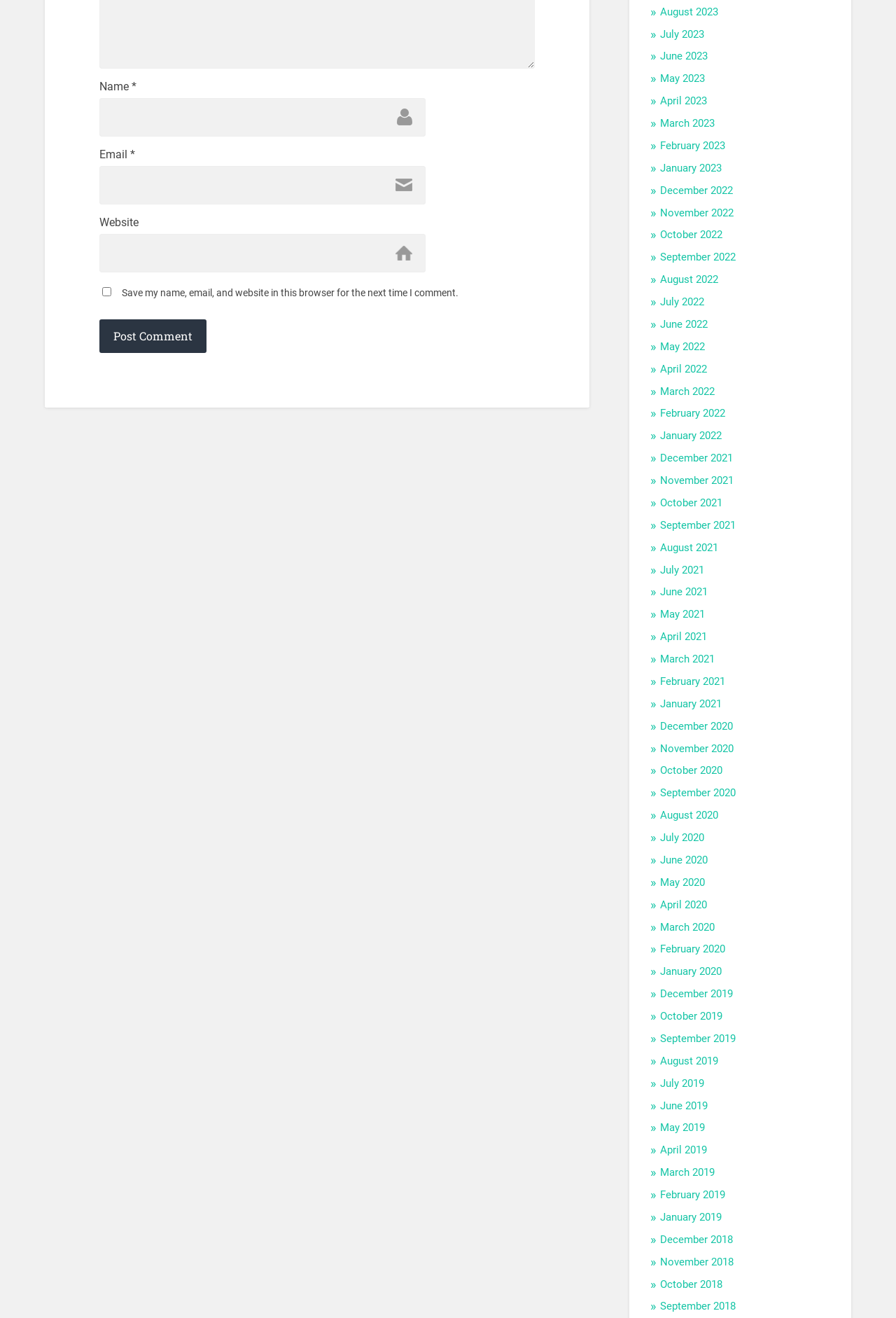Respond to the question below with a single word or phrase:
What is the button at the bottom of the comment form for?

Post Comment